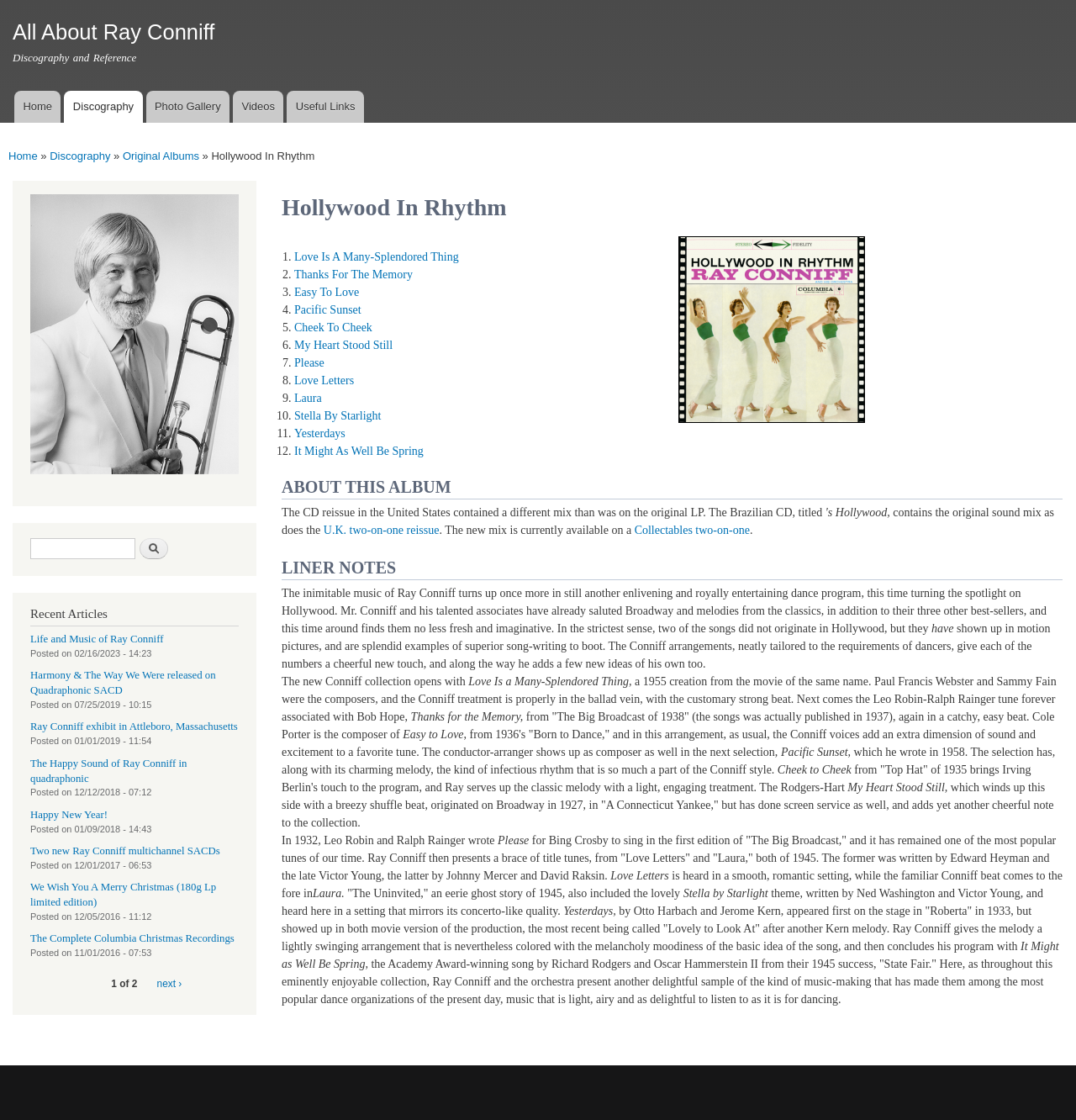Who is the composer of 'Easy to Love'?
Could you answer the question in a detailed manner, providing as much information as possible?

I found the answer by reading the liner notes section, which mentions that Cole Porter is the composer of 'Easy to Love', a song from the 1936 movie 'Born to Dance'.